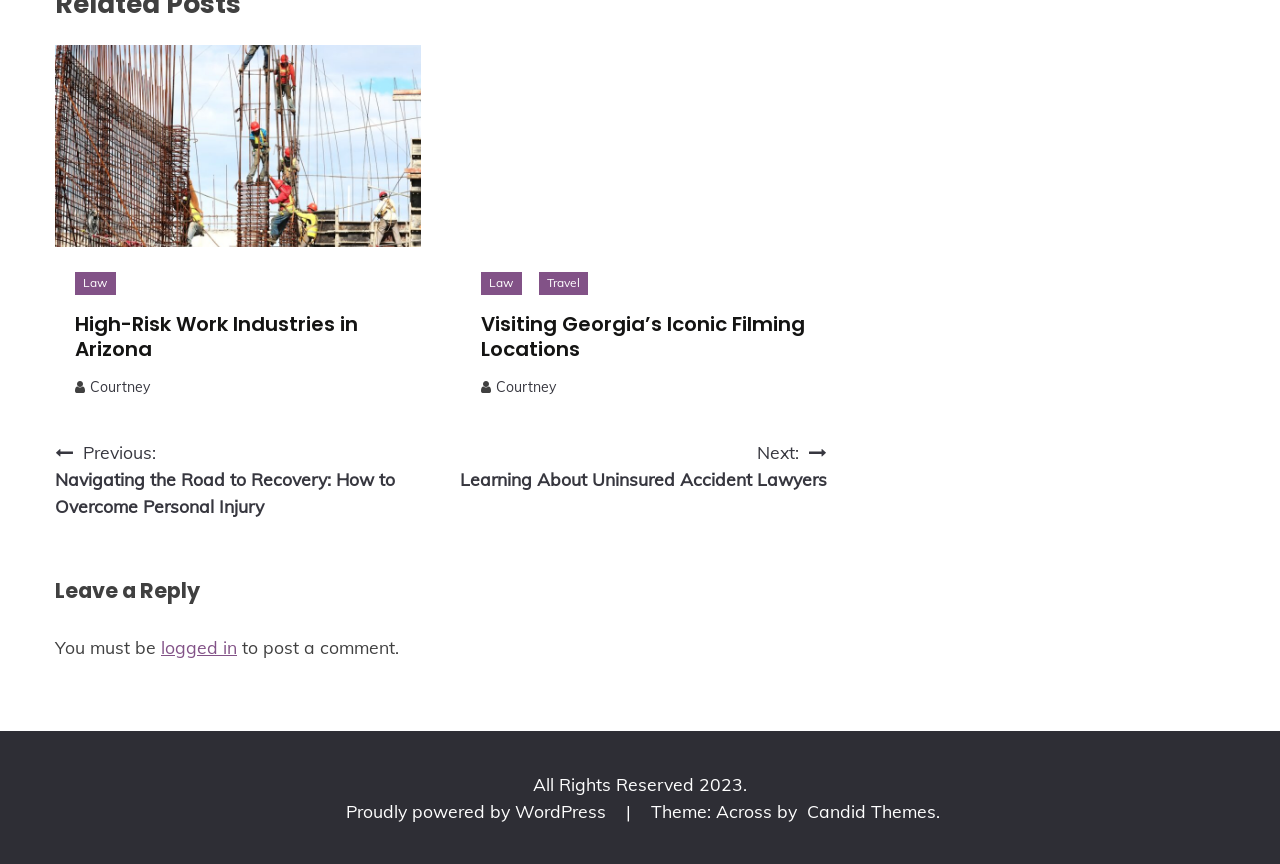Locate the bounding box coordinates of the clickable element to fulfill the following instruction: "Click on 'High-Risk Work Industries in Arizona'". Provide the coordinates as four float numbers between 0 and 1 in the format [left, top, right, bottom].

[0.043, 0.052, 0.329, 0.286]